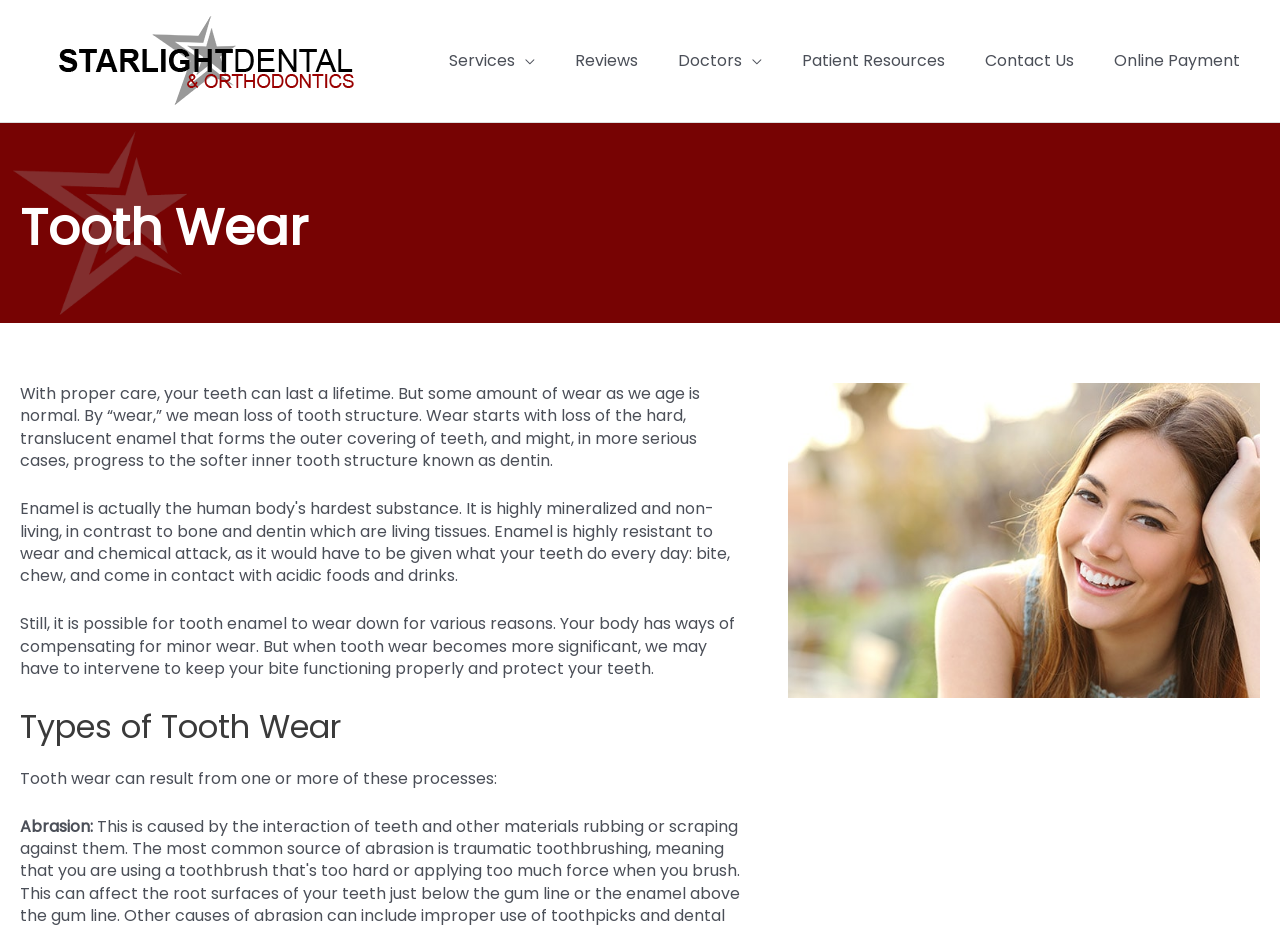Find the UI element described as: "Doctors" and predict its bounding box coordinates. Ensure the coordinates are four float numbers between 0 and 1, [left, top, right, bottom].

[0.514, 0.0, 0.611, 0.132]